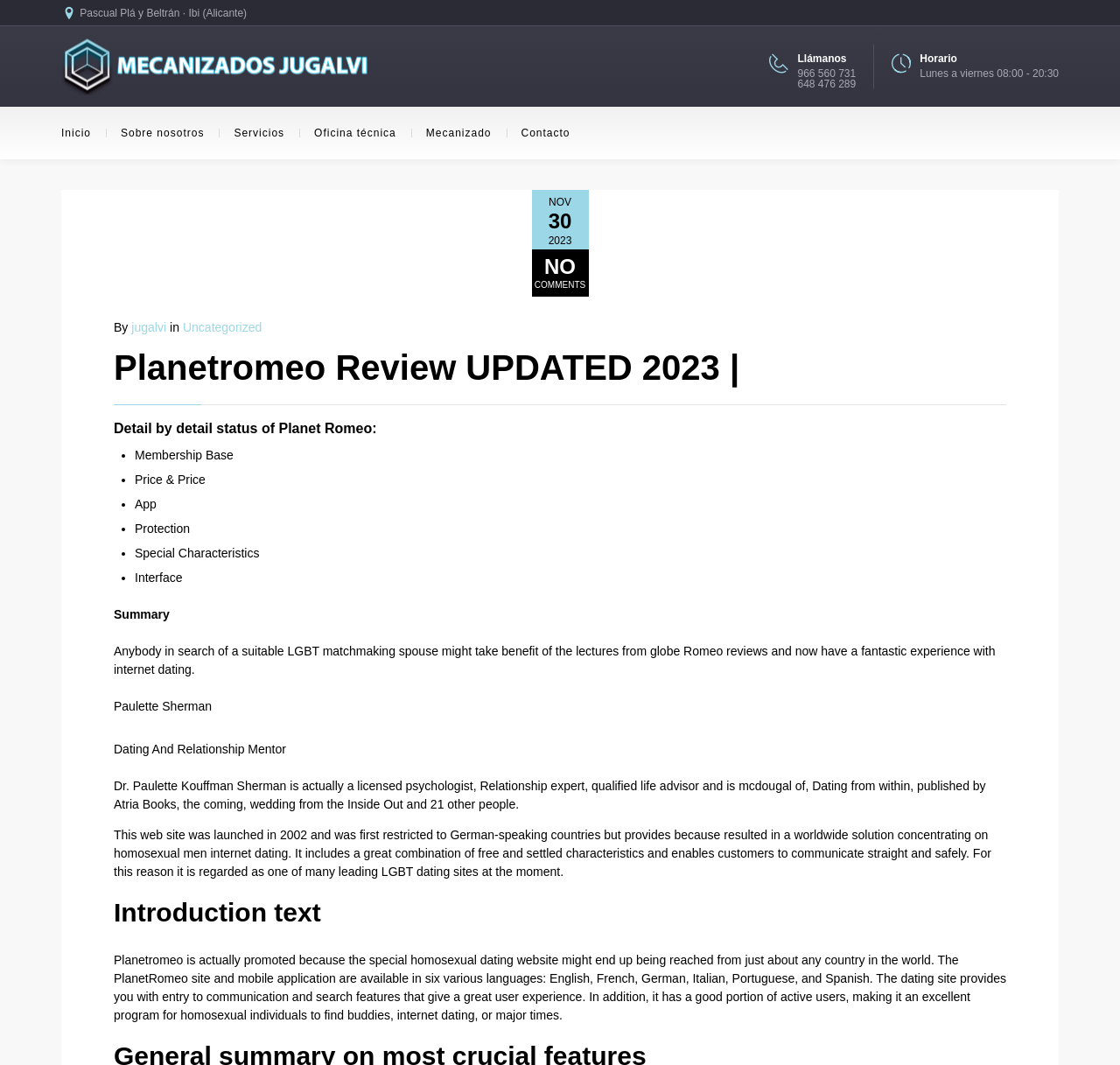Identify the bounding box coordinates for the region of the element that should be clicked to carry out the instruction: "Call the phone number 966 560 731". The bounding box coordinates should be four float numbers between 0 and 1, i.e., [left, top, right, bottom].

[0.712, 0.064, 0.764, 0.074]